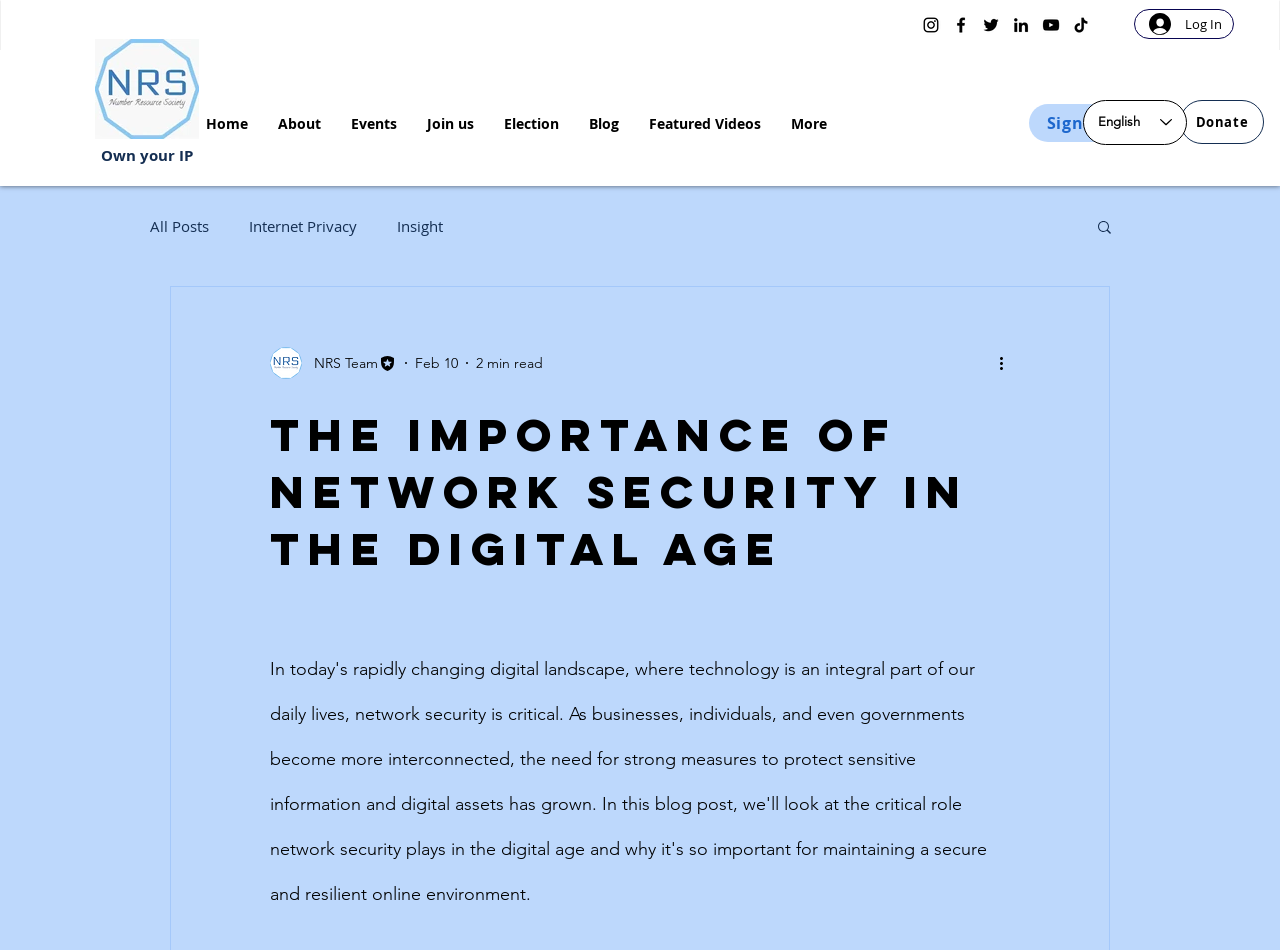Please specify the bounding box coordinates of the clickable section necessary to execute the following command: "Select a language from the Language Selector".

[0.846, 0.105, 0.927, 0.153]